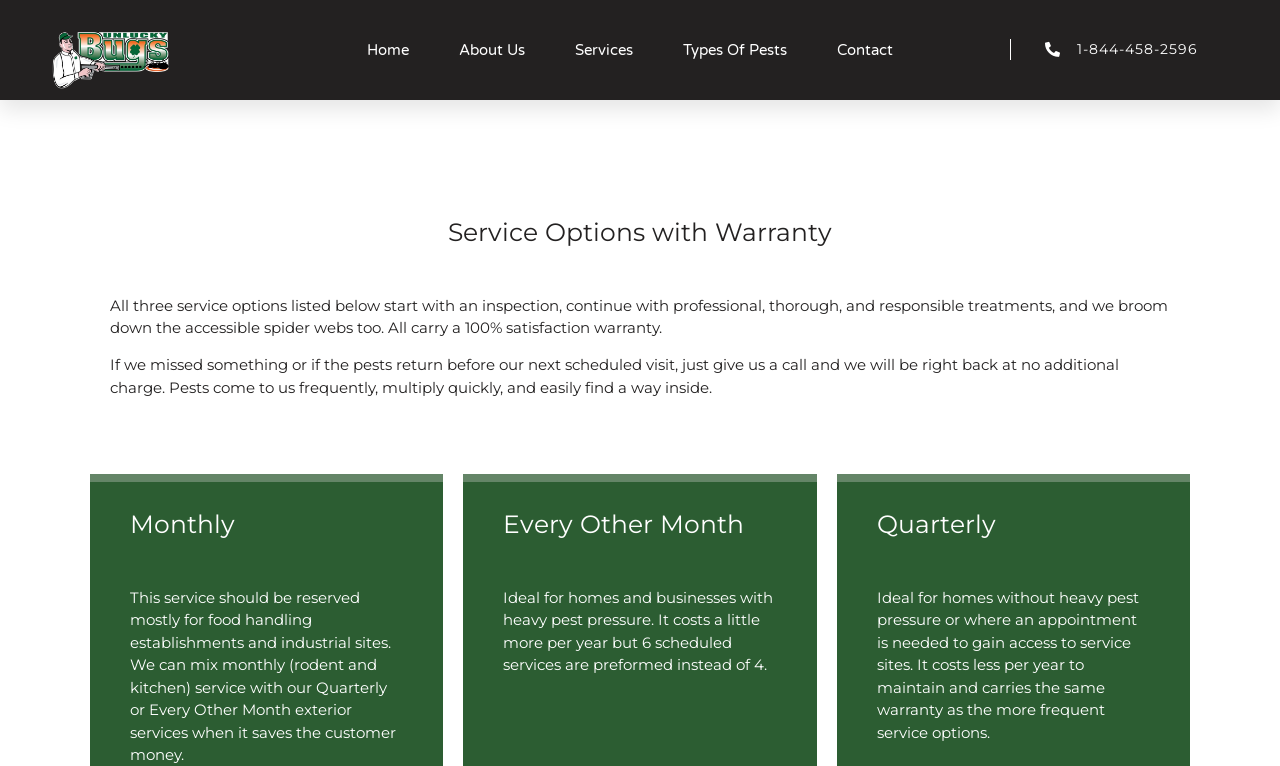Offer a detailed account of what is visible on the webpage.

The webpage is about the services offered by Unluckybugs, a pest control company. At the top, there are six navigation links: Home, About Us, Services, Types Of Pests, and Contact, aligned horizontally across the page. To the right of these links, there is a phone number, 1-844-458-2596, displayed prominently.

Below the navigation links, there is a heading that reads "Service Options with Warranty", which is followed by a paragraph of text that explains the company's service approach, including an inspection, treatment, and warranty. Another paragraph below this text provides more information about the warranty, including the company's commitment to returning to a customer's location if pests return before the next scheduled visit.

The page then presents three service options: Monthly, Every Other Month, and Quarterly. Each option has a heading and a brief description of the service, including the types of establishments that may benefit from each option and the frequency of scheduled services. The Monthly service is recommended for food handling establishments and industrial sites, while the Every Other Month service is ideal for homes and businesses with heavy pest pressure. The Quarterly service is suitable for homes without heavy pest pressure or where access to service sites is limited.